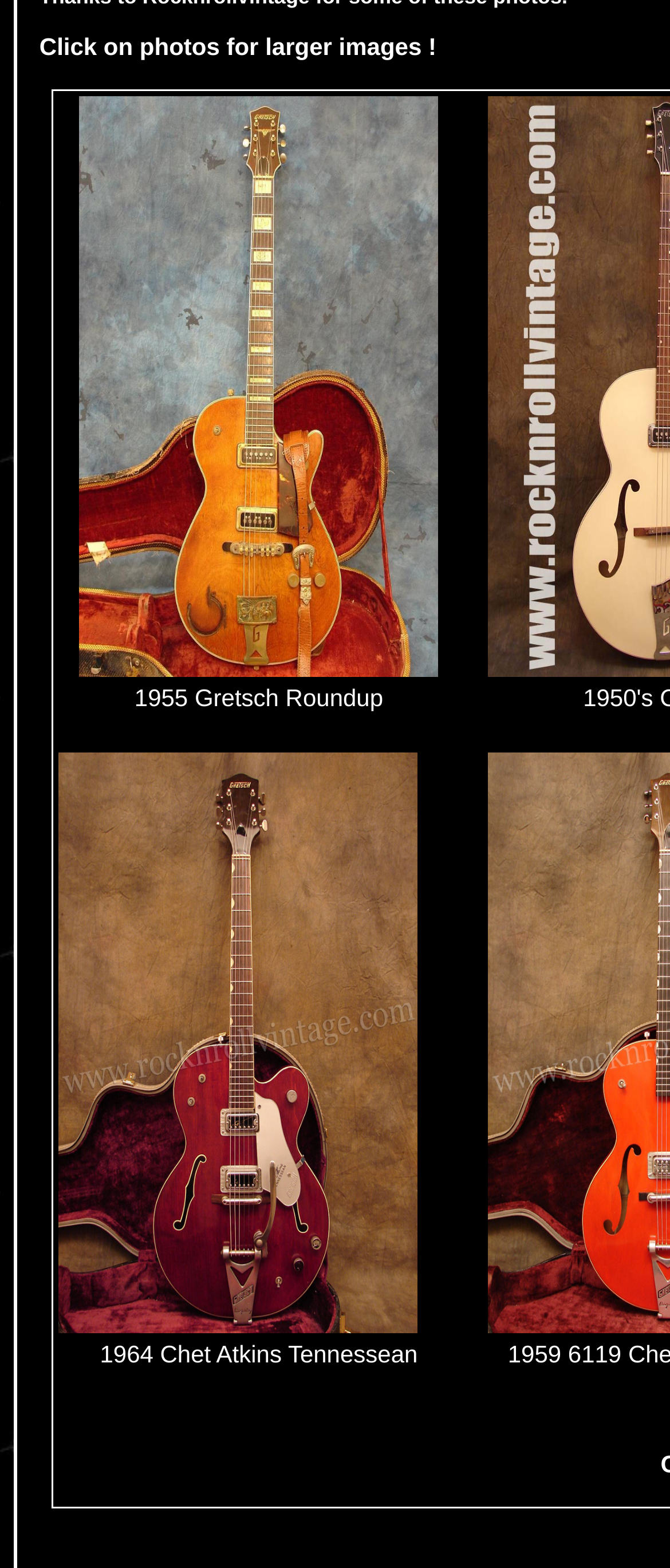Answer succinctly with a single word or phrase:
How many grid cells are there in the webpage?

4